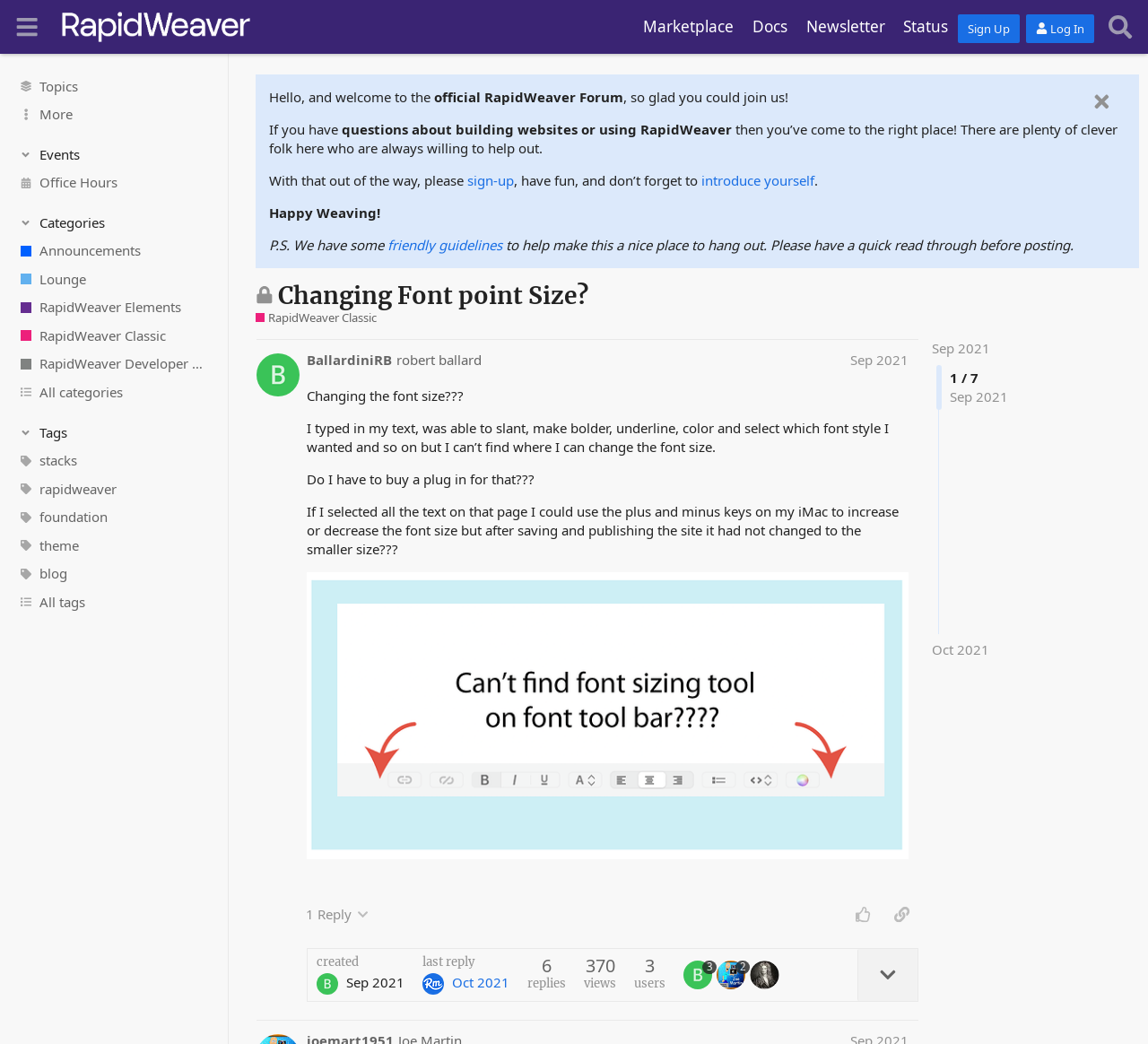Specify the bounding box coordinates of the area that needs to be clicked to achieve the following instruction: "Read the 'Hello, and welcome to the official RapidWeaver Forum' message".

[0.234, 0.084, 0.687, 0.101]